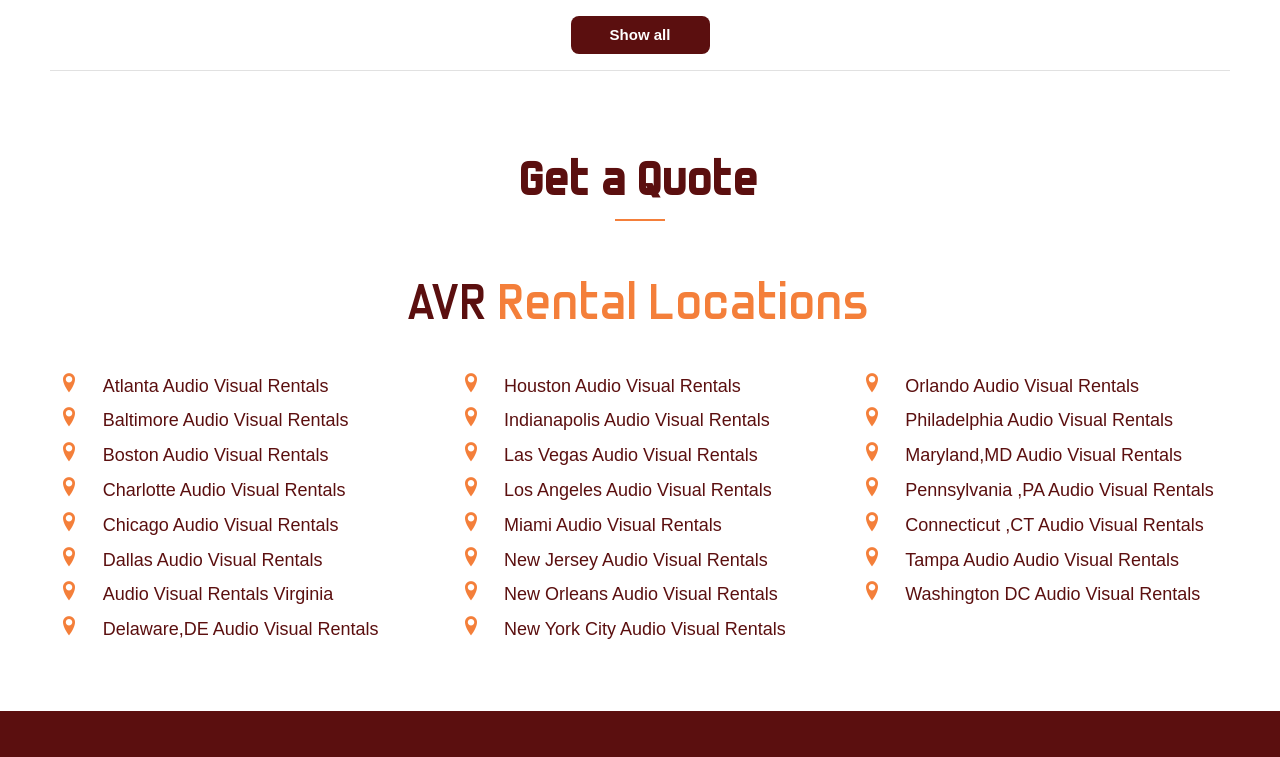Answer with a single word or phrase: 
What is the last rental location listed?

Philadelphia Audio Visual Rentals